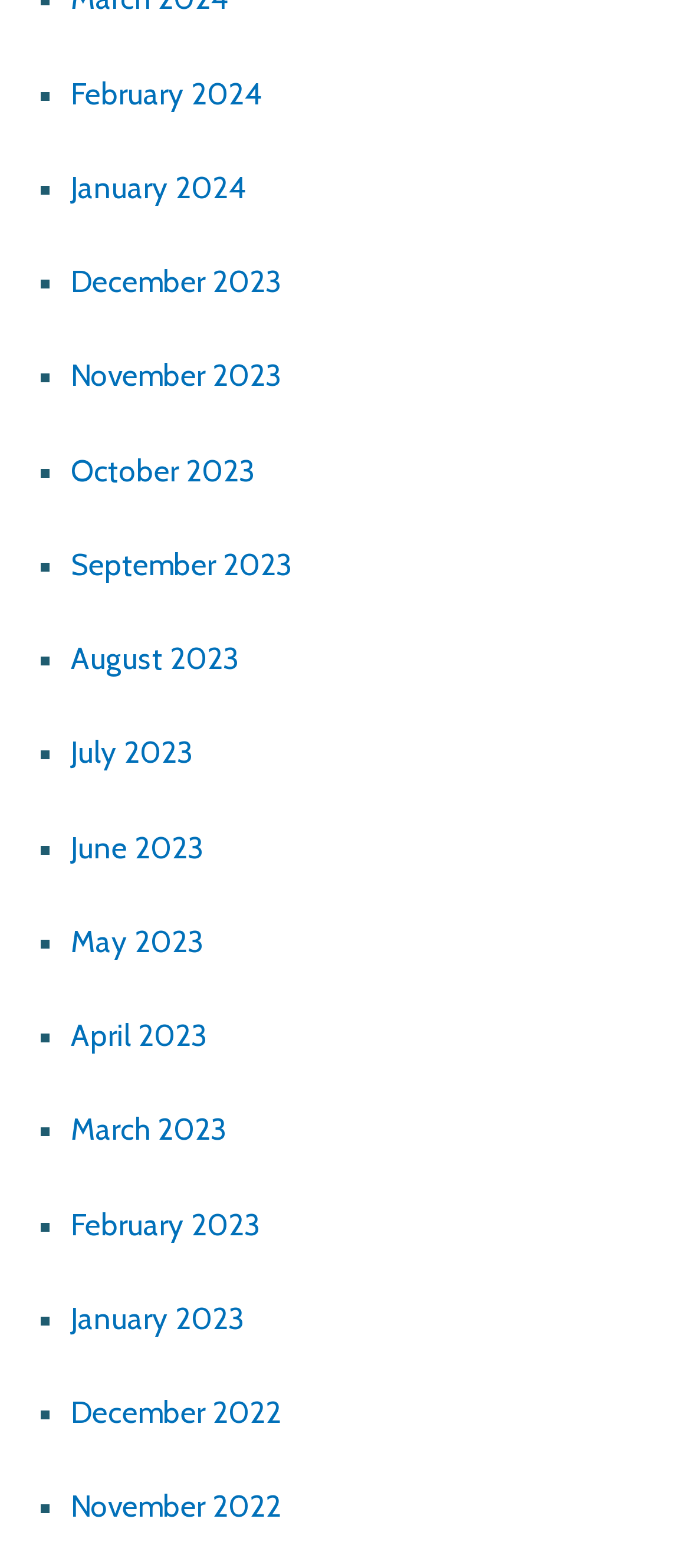Please specify the bounding box coordinates of the area that should be clicked to accomplish the following instruction: "Access September 2023". The coordinates should consist of four float numbers between 0 and 1, i.e., [left, top, right, bottom].

[0.103, 0.349, 0.423, 0.371]